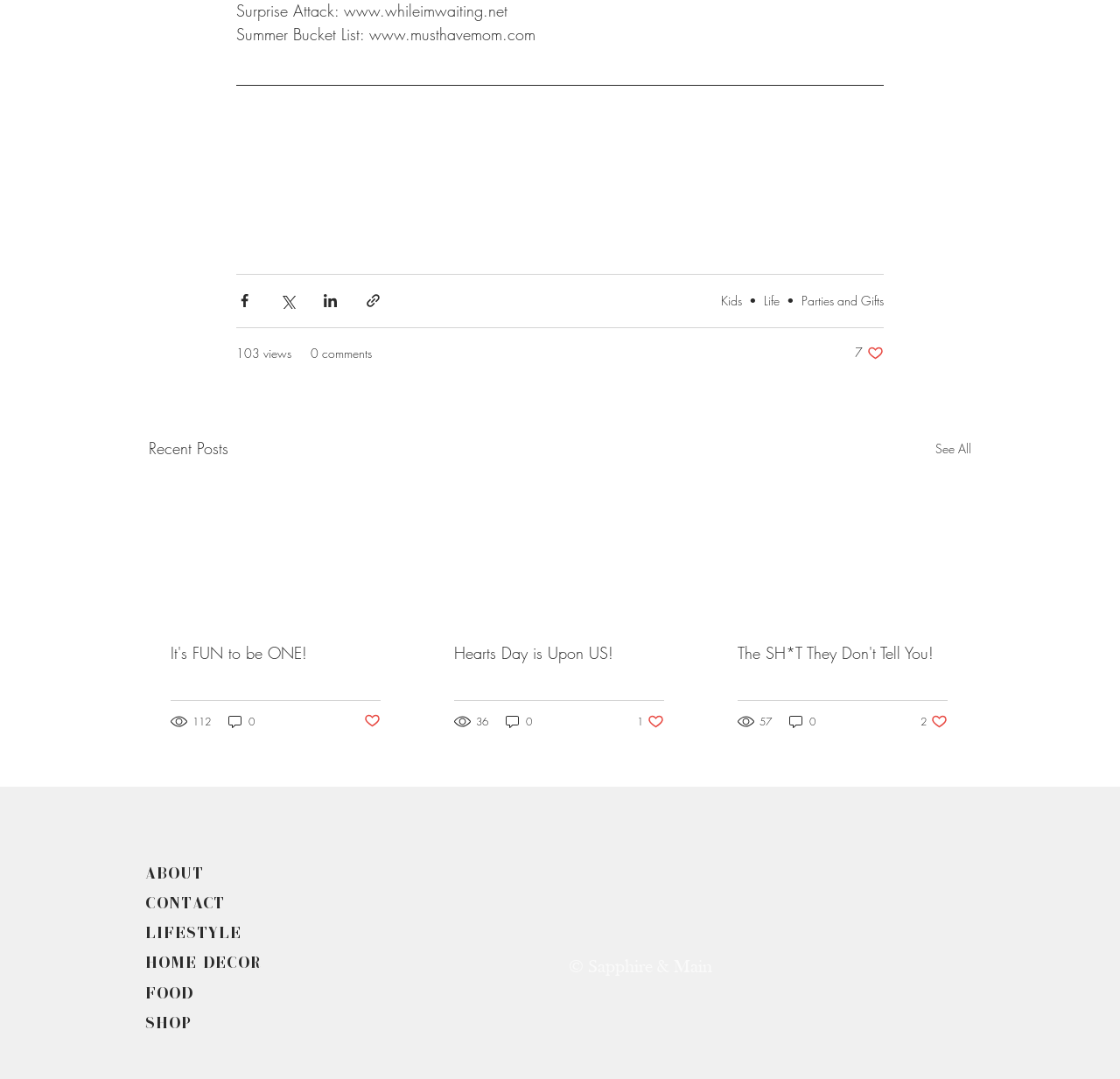Please provide the bounding box coordinates for the element that needs to be clicked to perform the instruction: "Visit the 'About' page". The coordinates must consist of four float numbers between 0 and 1, formatted as [left, top, right, bottom].

[0.13, 0.799, 0.182, 0.818]